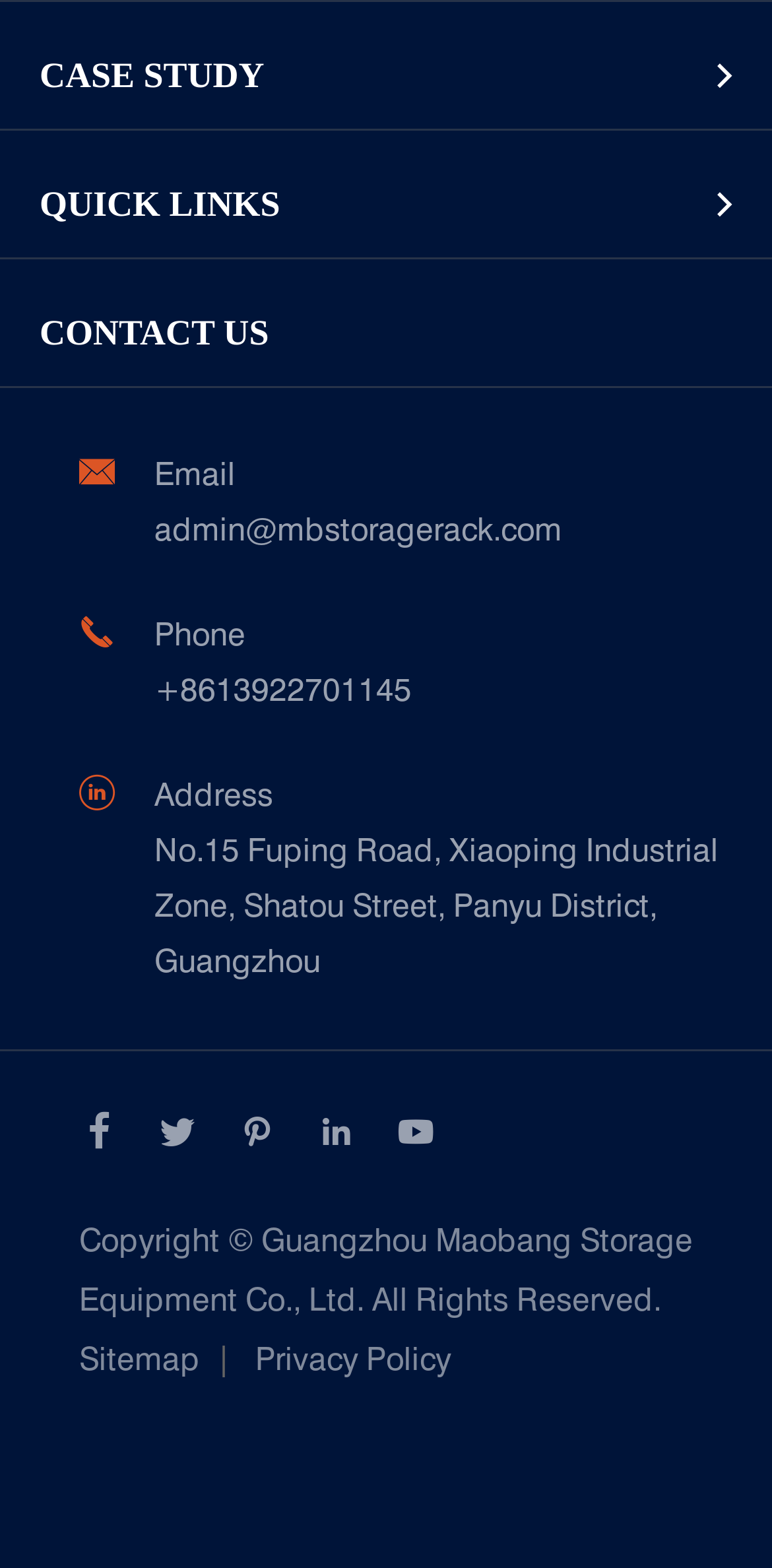Please specify the bounding box coordinates of the area that should be clicked to accomplish the following instruction: "Click on More info". The coordinates should consist of four float numbers between 0 and 1, i.e., [left, top, right, bottom].

None